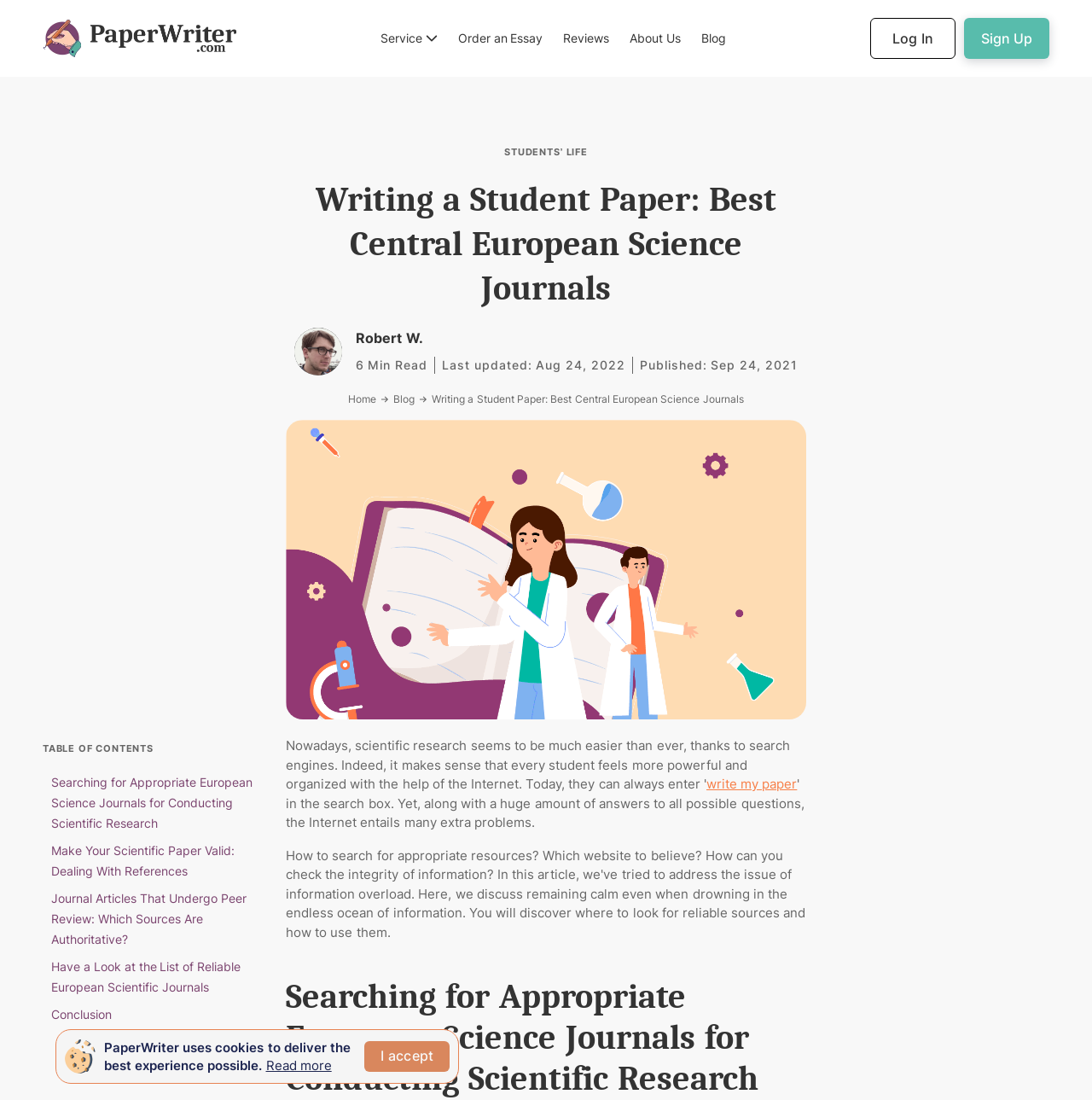Offer a thorough description of the webpage.

The webpage is about Central European science journals for student research, specifically providing expert advice on selecting relevant journals for writing a study. 

At the top left corner, there is a logo of PaperWriter, accompanied by a link to the homepage. Next to the logo, there are several links to different sections of the website, including "Service", "Order an Essay", "Reviews", "About Us", and "Blog". 

Below these links, there is a heading that reads "Writing a Student Paper: Best Central European Science Journals". Underneath this heading, there is an image related to European science journals. 

To the right of the image, there is a section with the title "STUDENTS’ LIFE" and some metadata about the article, including the author's name, "Min Read", and the dates of last update and publication. 

Below this section, there are links to "Home" and "Blog", accompanied by small images. 

The main content of the webpage is divided into sections, each with a heading and a link to a specific topic related to selecting and using Central European science journals for student research. These topics include searching for appropriate journals, dealing with references, and identifying authoritative sources. 

At the bottom of the page, there is a notice about the use of cookies by PaperWriter, with a link to read more and a button to accept.